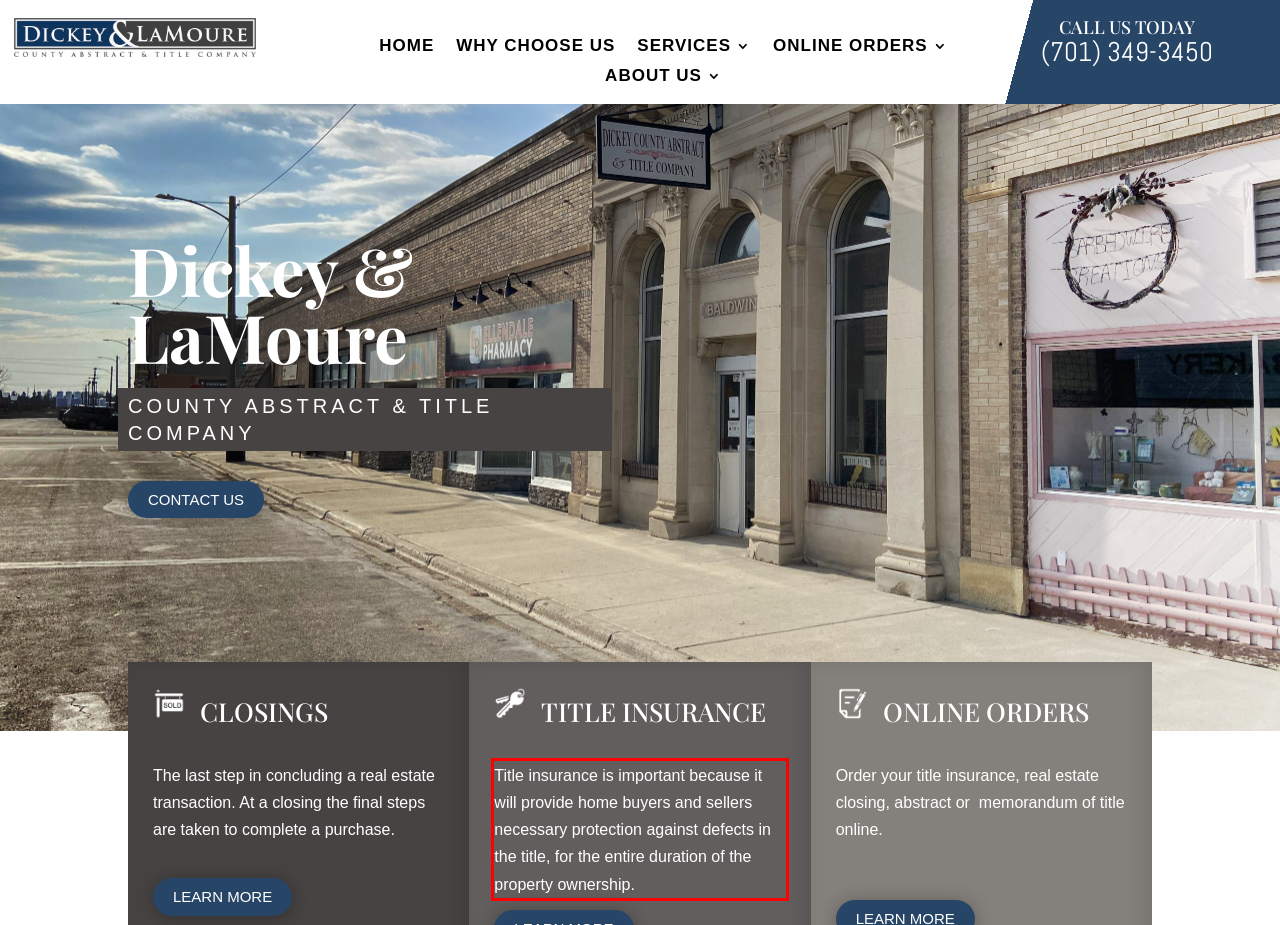Locate the red bounding box in the provided webpage screenshot and use OCR to determine the text content inside it.

Title insurance is important because it will provide home buyers and sellers necessary protection against defects in the title, for the entire duration of the property ownership.